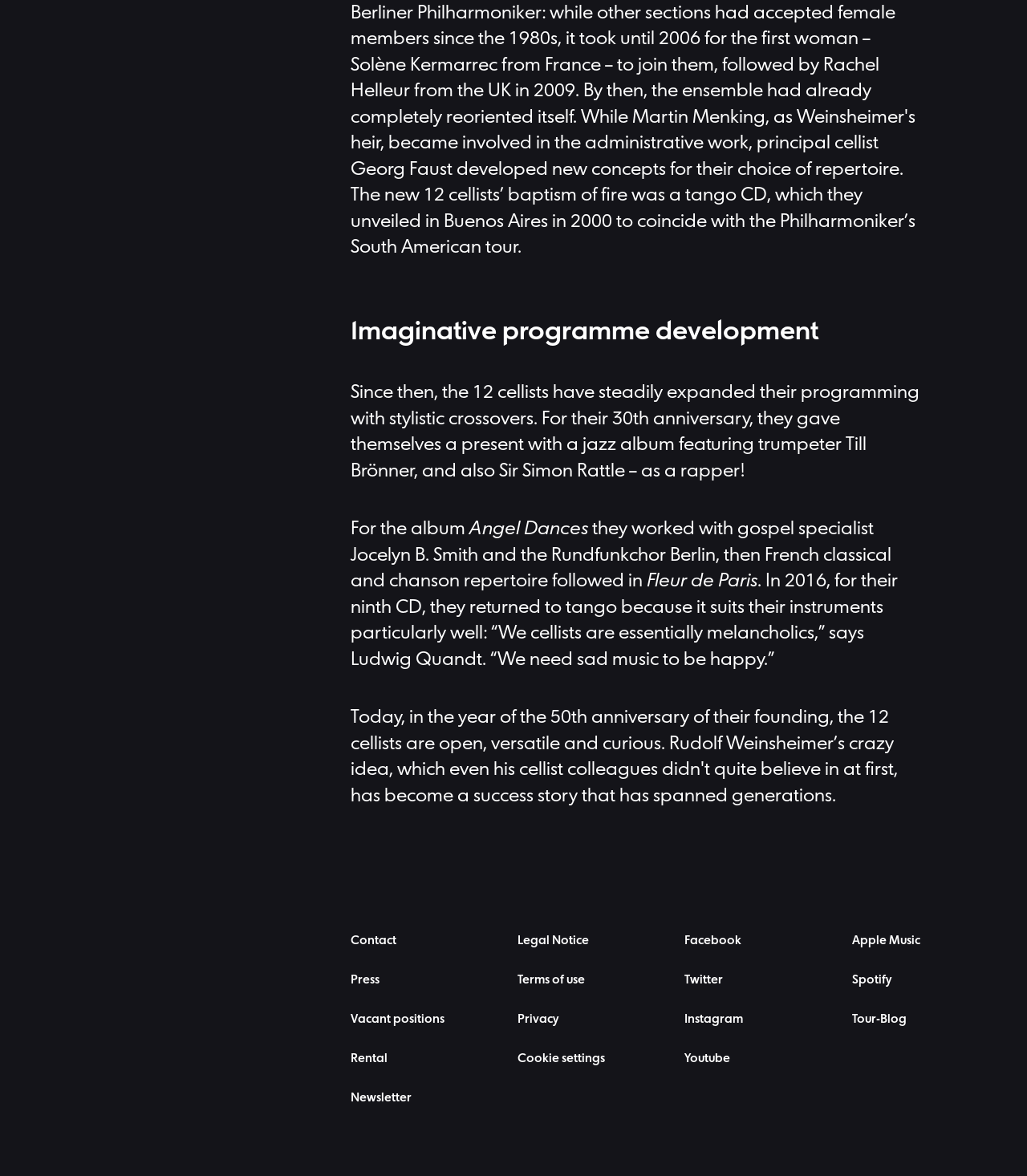Please determine the bounding box coordinates for the UI element described as: "Vacant positions".

[0.341, 0.852, 0.433, 0.882]